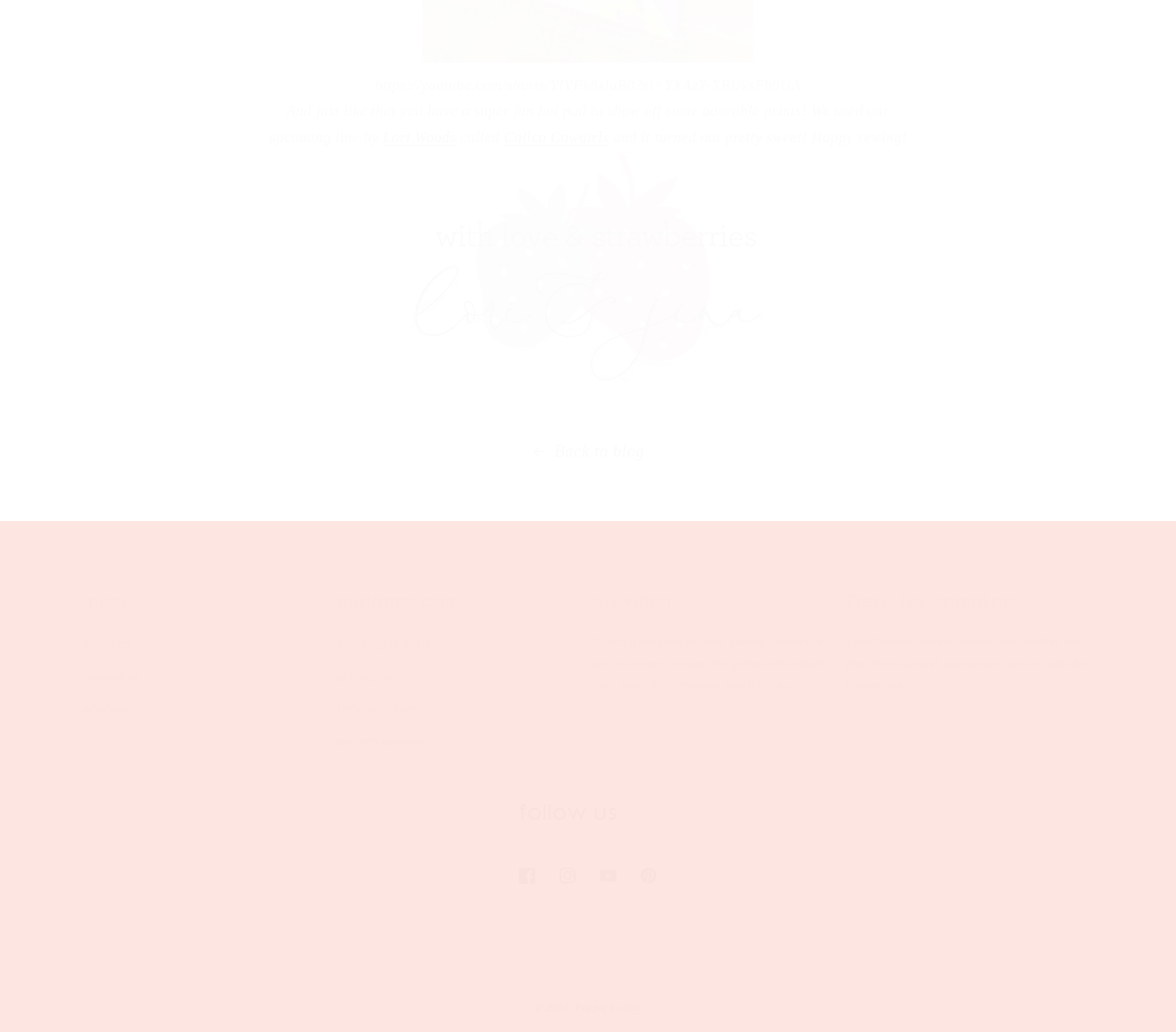Examine the screenshot and answer the question in as much detail as possible: How many social media platforms are linked?

The webpage has a 'follow us' section, which links to four social media platforms: Facebook, Instagram, YouTube, and Pinterest. These links are located near the bottom of the webpage.